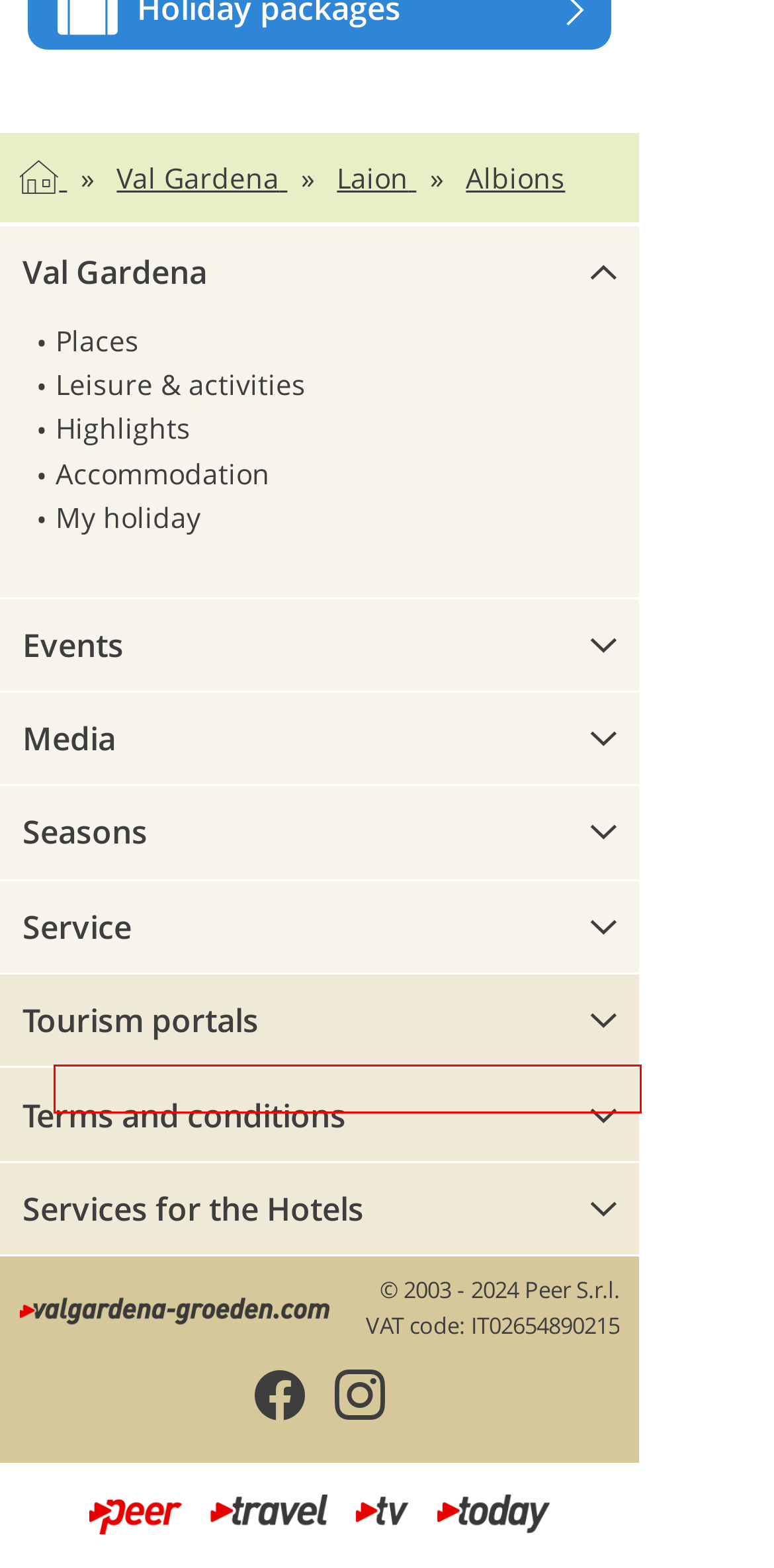You’re provided with a screenshot of a webpage that has a red bounding box around an element. Choose the best matching webpage description for the new page after clicking the element in the red box. The options are:
A. Attractive offers for a vacation at Hotel Digon
B. South Tyrol: my holidays in the Dolomites, Alto Adige, Italy - suedtirolerland.it
C. Val Gardena - Dolomites, Italy - Val Gardena - Dolomites, Italy
D. Peer.tv - The holiday and leisure TV Channel for South Tyrol - Peer.tv
E. Peer GmbH/Srl |
F. Laion - Val Gardena - Dolomites, Italy
G. Peer.today - Events for your free time in South Tyrol, Tyrol and Trentino
H. Peer.travel | Inspirations for your holiday in the Alps

B